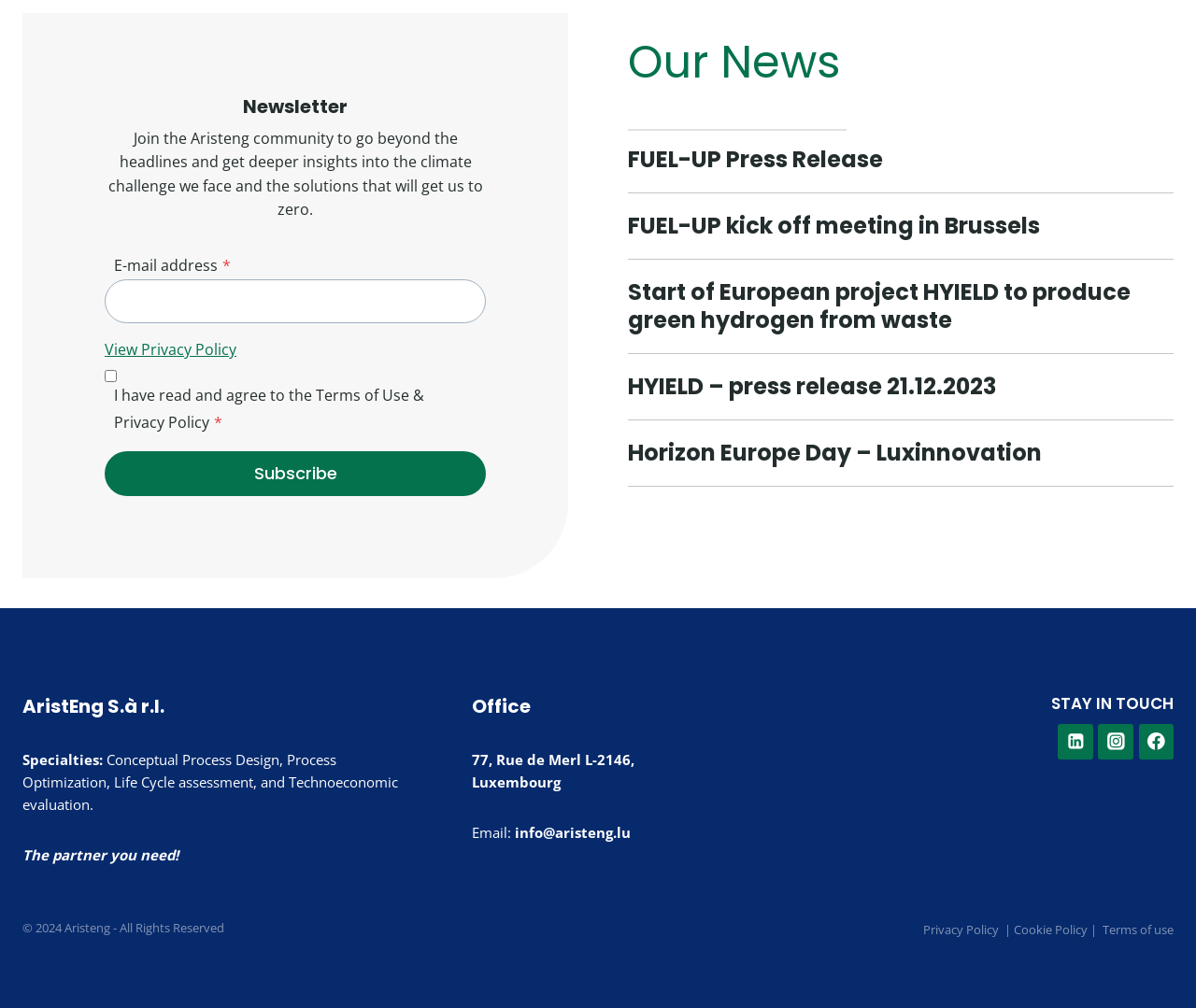Identify the bounding box coordinates of the clickable section necessary to follow the following instruction: "Click the Uncategorized link". The coordinates should be presented as four float numbers from 0 to 1, i.e., [left, top, right, bottom].

None